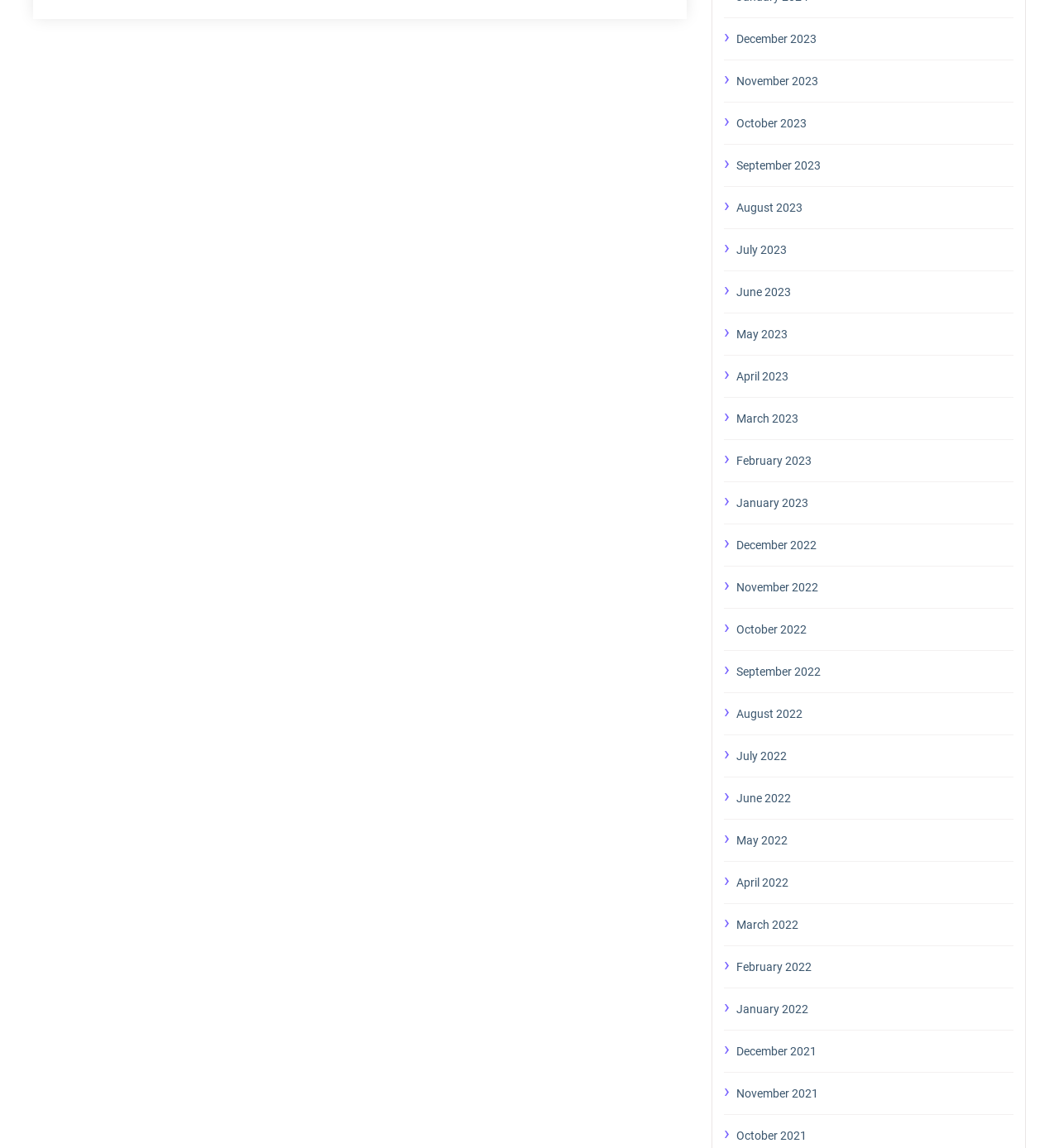Are the months listed in alphabetical order?
Answer the question with as much detail as you can, using the image as a reference.

I examined the list of links on the webpage and found that the months are not listed in alphabetical order. Instead, they appear to be listed in reverse chronological order, with the most recent months at the top and the earliest months at the bottom.